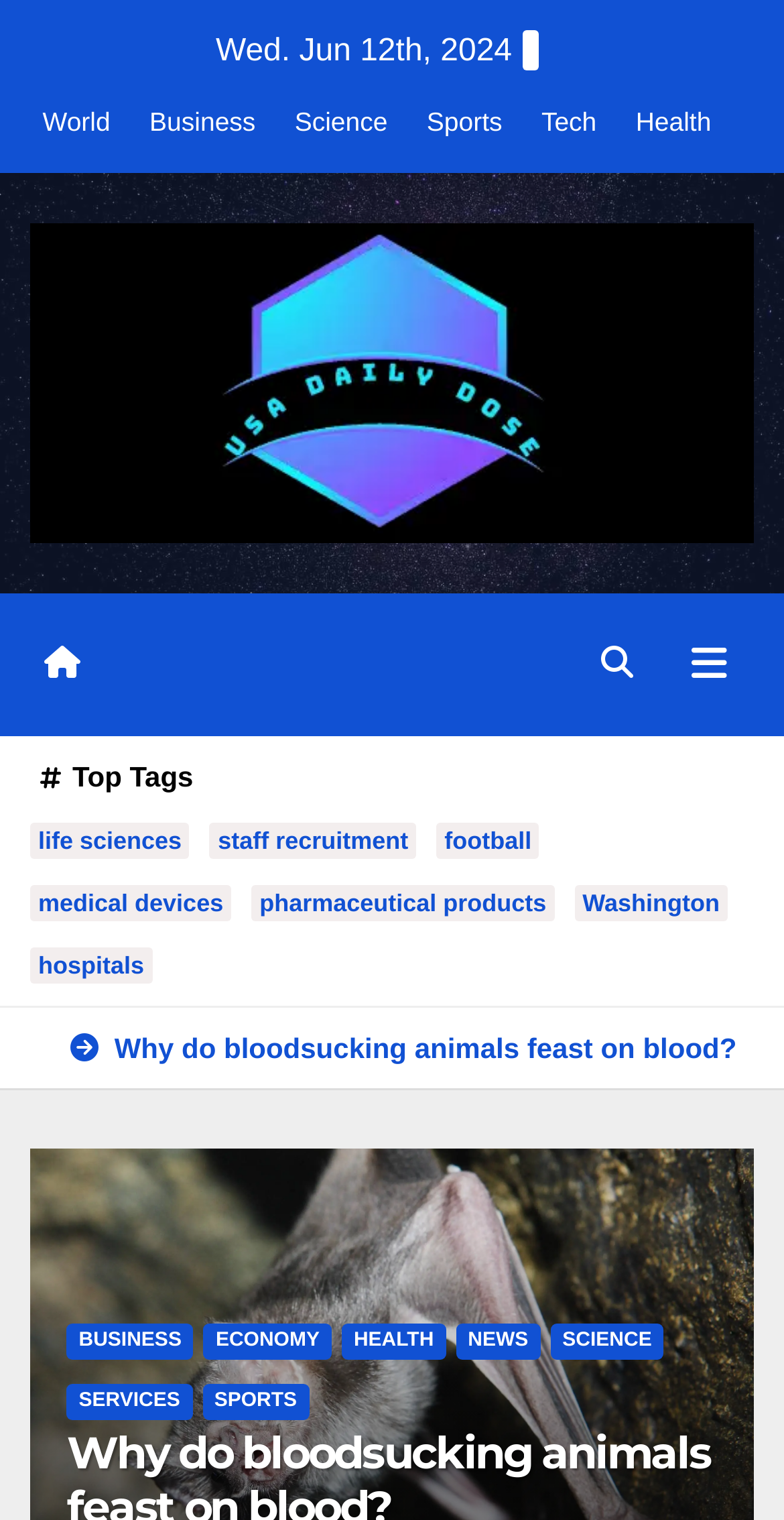Using details from the image, please answer the following question comprehensively:
What is the purpose of the button with the icon ?

I found the purpose of the button by looking at the button element with the icon and the text 'Toggle navigation', which suggests that it is used to toggle the navigation menu.